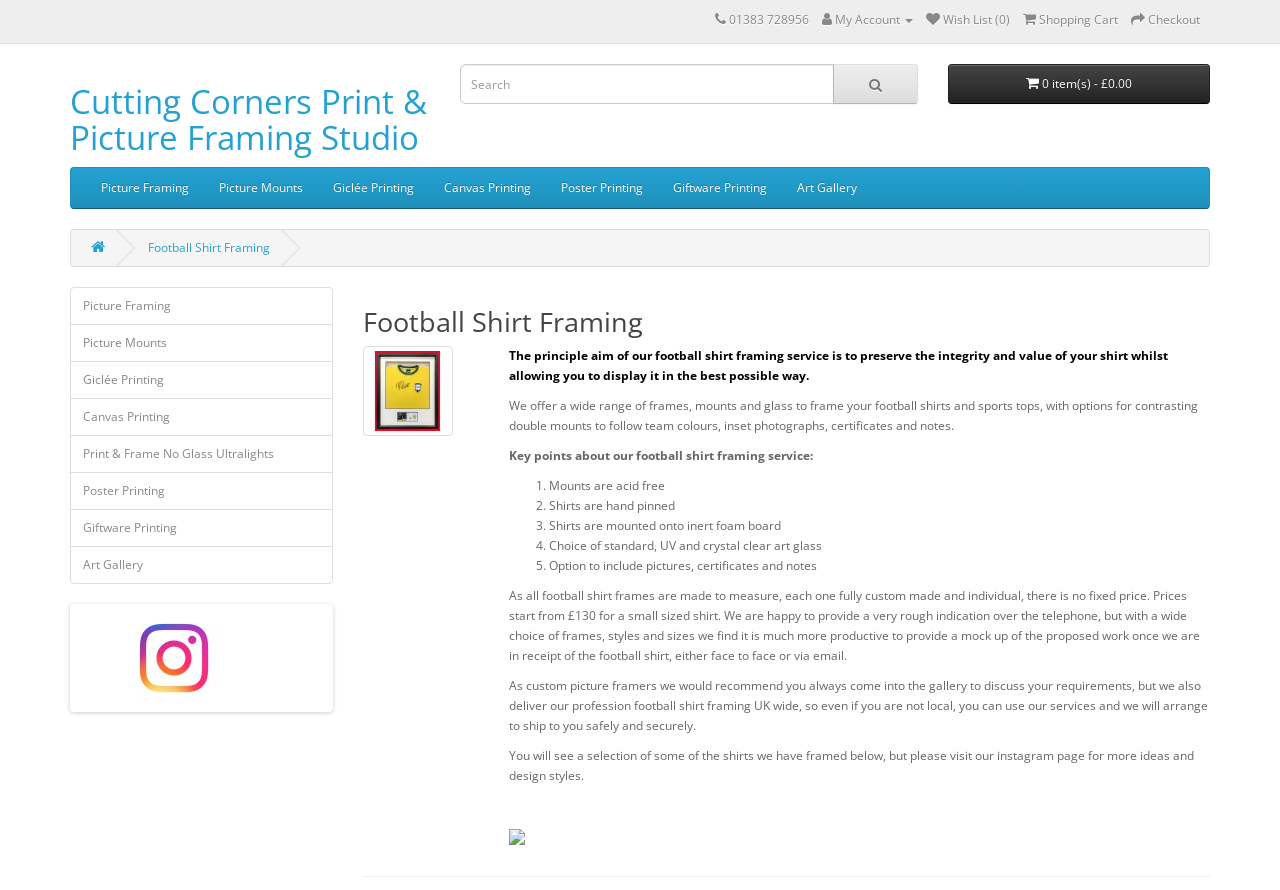Indicate the bounding box coordinates of the element that must be clicked to execute the instruction: "Go to picture framing page". The coordinates should be given as four float numbers between 0 and 1, i.e., [left, top, right, bottom].

[0.067, 0.188, 0.159, 0.233]